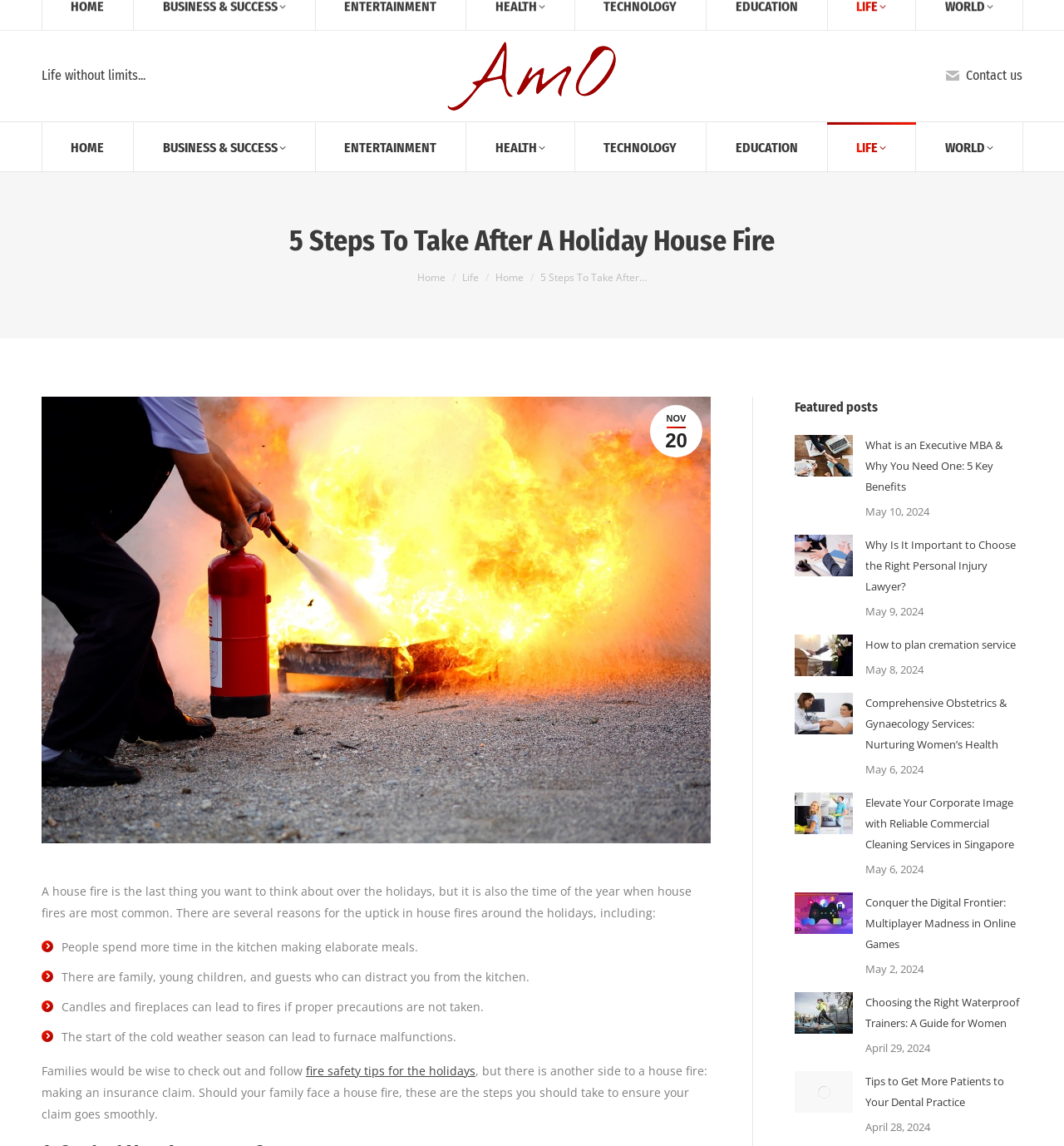Pinpoint the bounding box coordinates of the element that must be clicked to accomplish the following instruction: "Search for something". The coordinates should be in the format of four float numbers between 0 and 1, i.e., [left, top, right, bottom].

[0.883, 0.004, 0.961, 0.022]